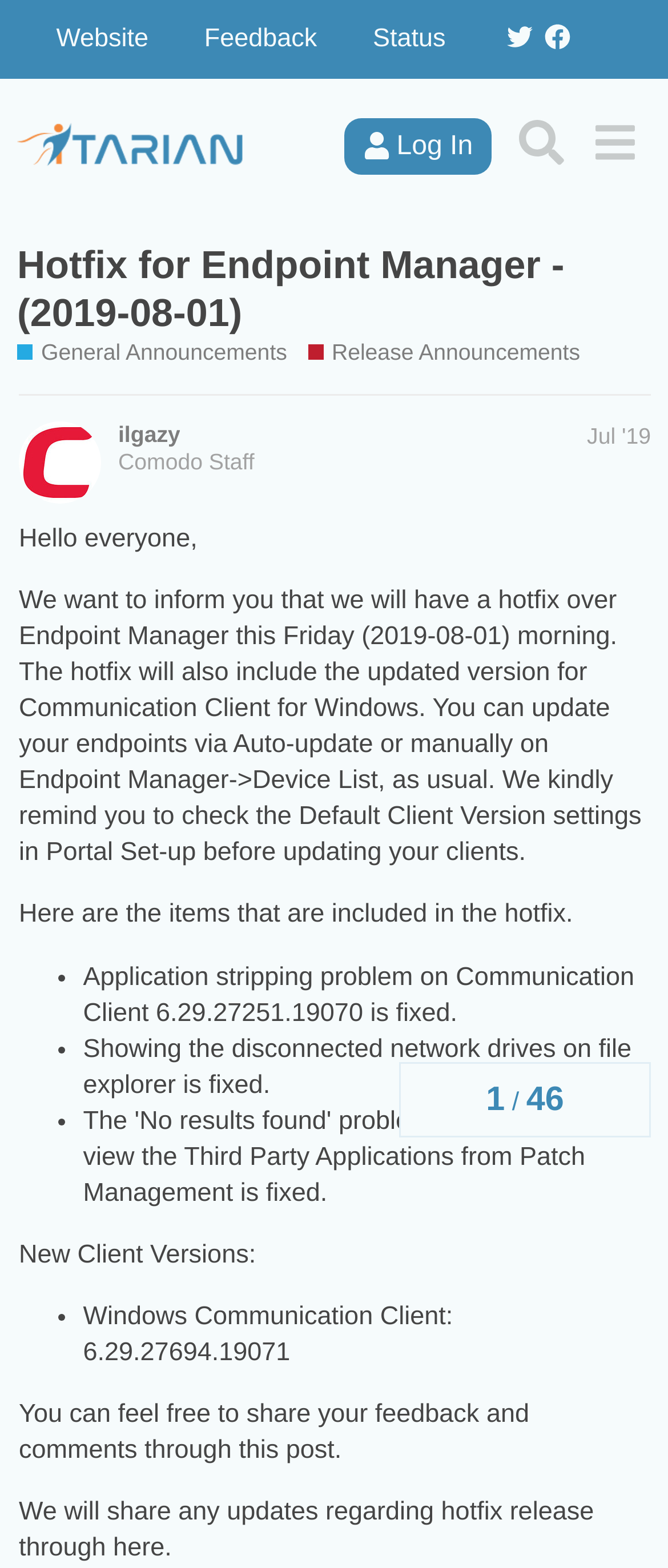From the given element description: "Website", find the bounding box for the UI element. Provide the coordinates as four float numbers between 0 and 1, in the order [left, top, right, bottom].

[0.051, 0.009, 0.256, 0.042]